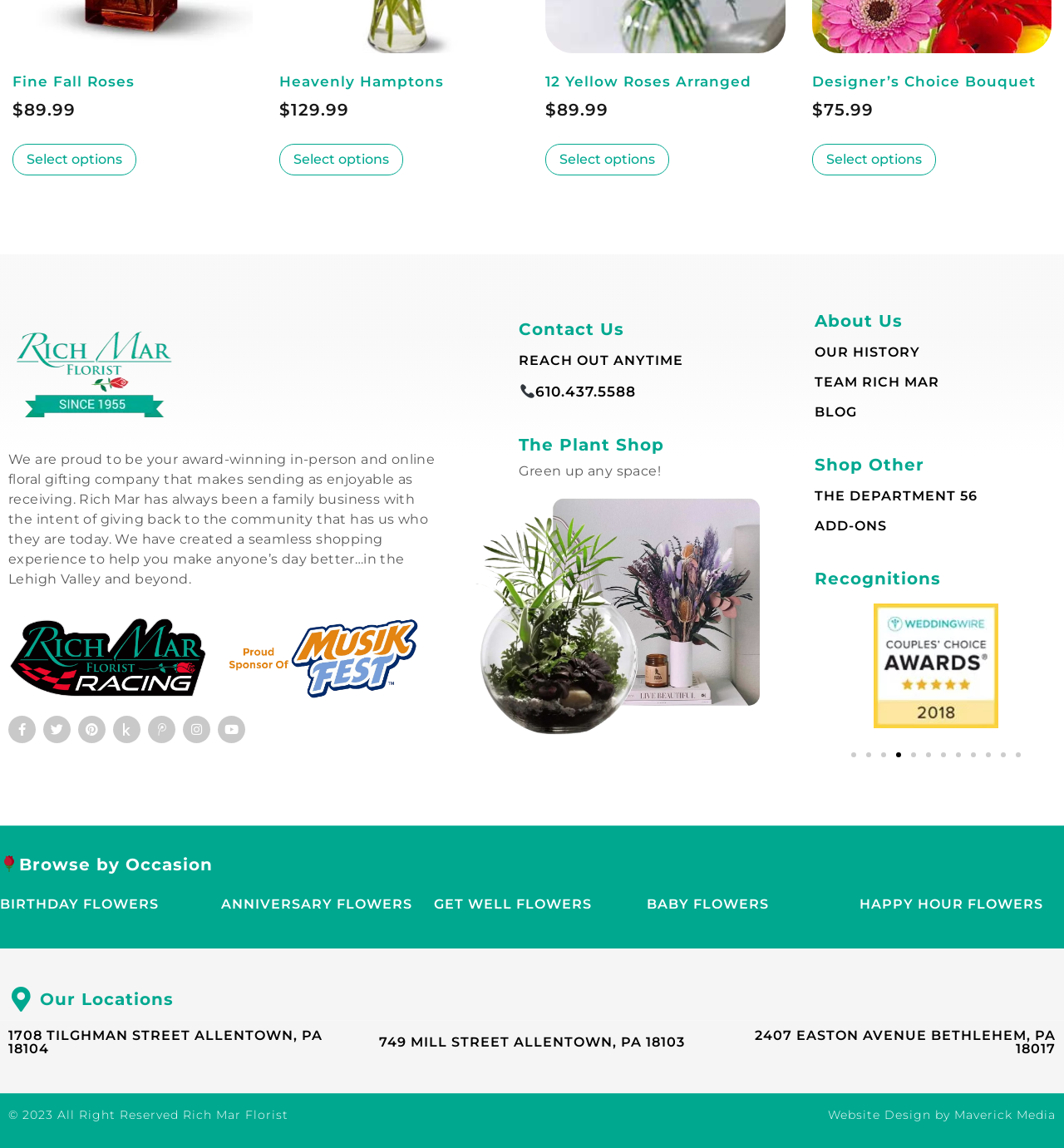Please determine the bounding box coordinates of the clickable area required to carry out the following instruction: "Follow Rich Mar Florist on Facebook". The coordinates must be four float numbers between 0 and 1, represented as [left, top, right, bottom].

[0.008, 0.623, 0.034, 0.647]